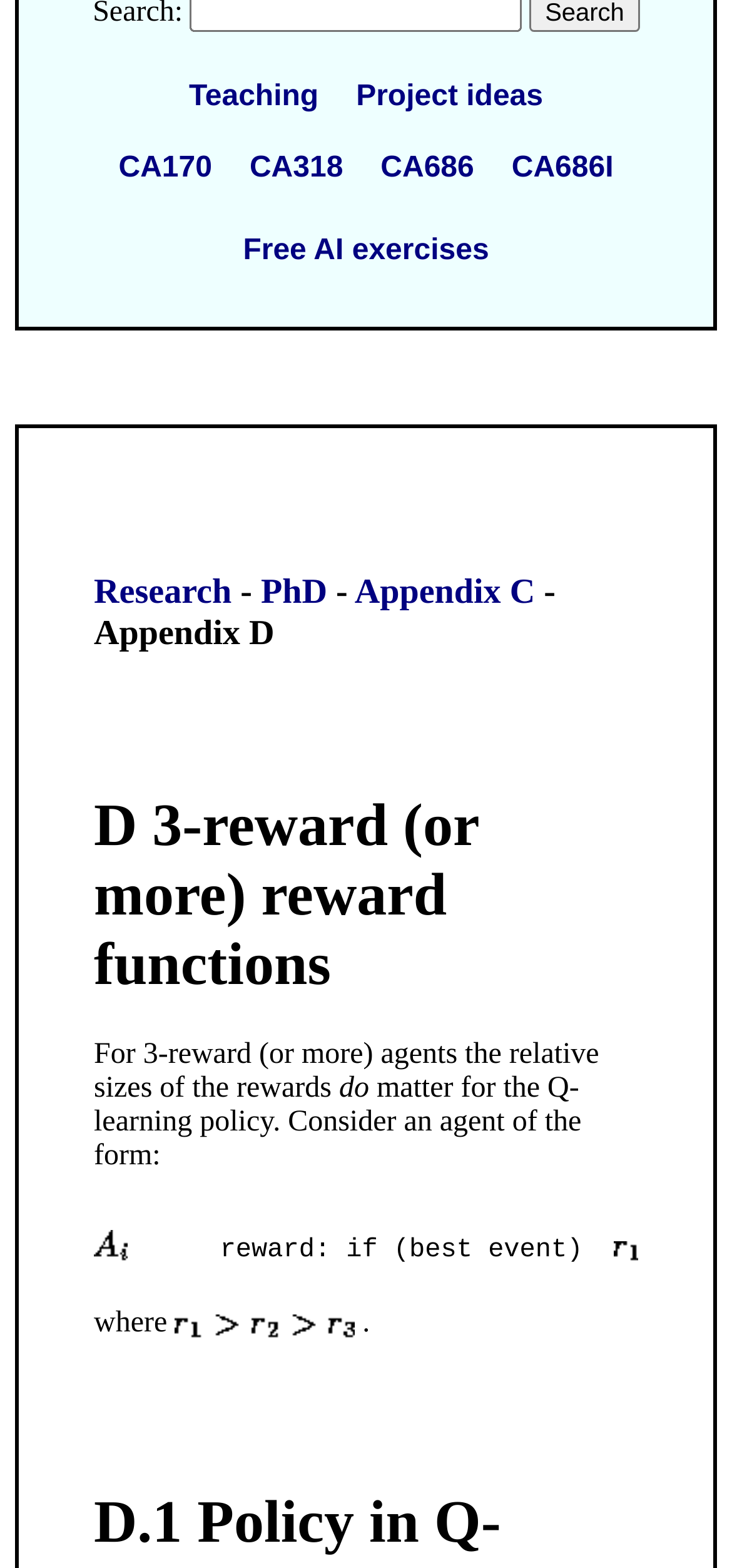Determine the bounding box coordinates for the HTML element described here: "Appendix C".

[0.484, 0.365, 0.743, 0.39]